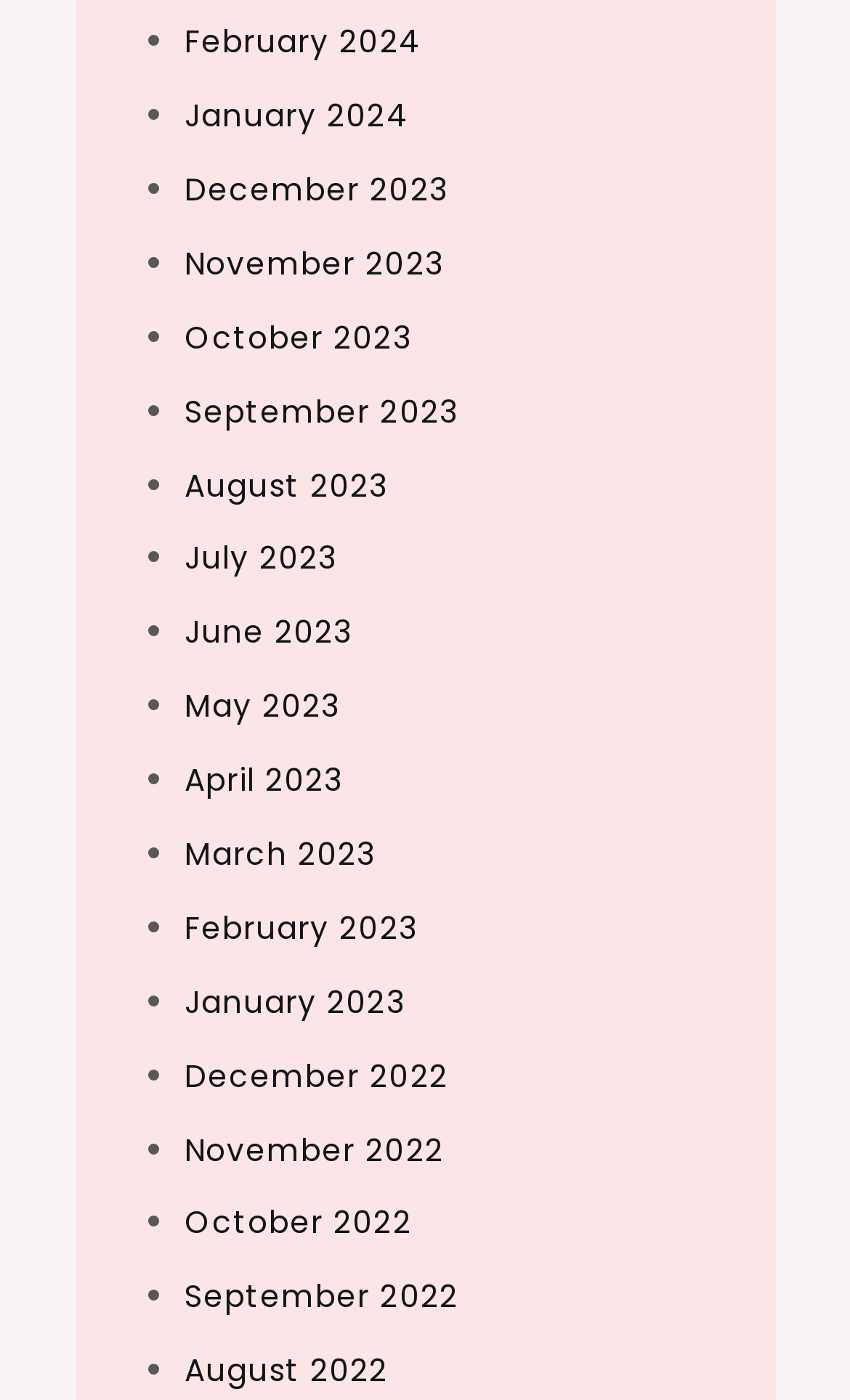Please pinpoint the bounding box coordinates for the region I should click to adhere to this instruction: "View November 2023".

[0.217, 0.172, 0.522, 0.204]